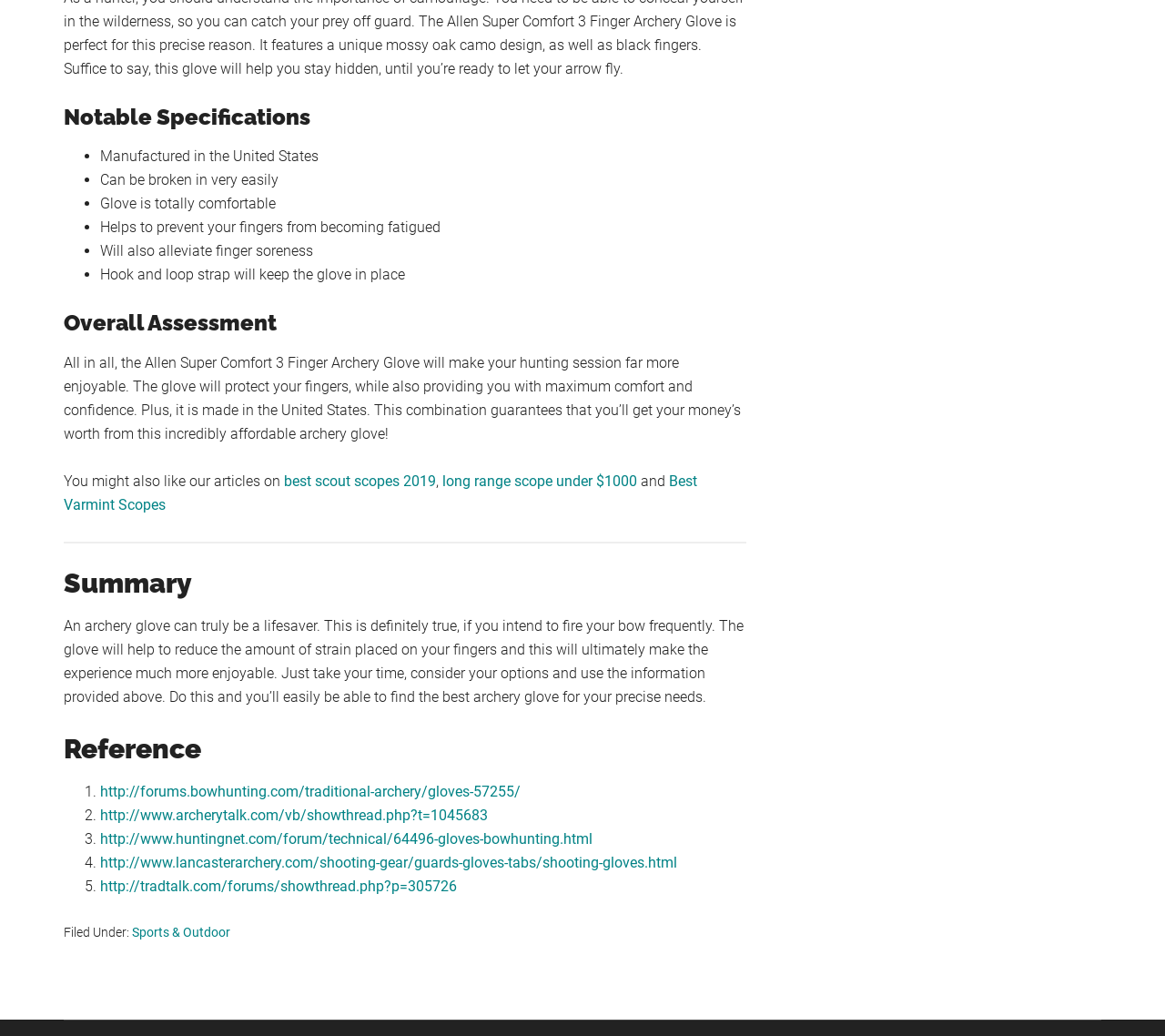Based on the image, provide a detailed and complete answer to the question: 
What is the purpose of the hook and loop strap on the glove?

The webpage mentions that the hook and loop strap on the Allen Super Comfort 3 Finger Archery Glove is designed to keep the glove in place, ensuring a secure fit.